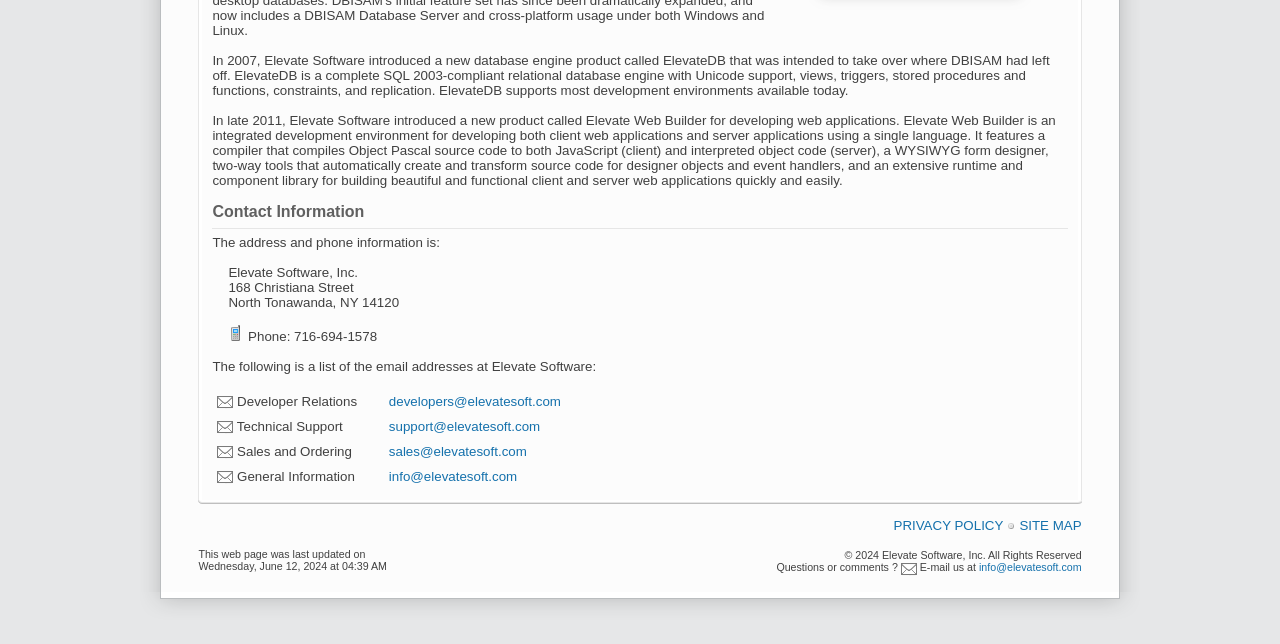Find the bounding box coordinates corresponding to the UI element with the description: "Privacy Policy". The coordinates should be formatted as [left, top, right, bottom], with values as floats between 0 and 1.

[0.698, 0.804, 0.784, 0.827]